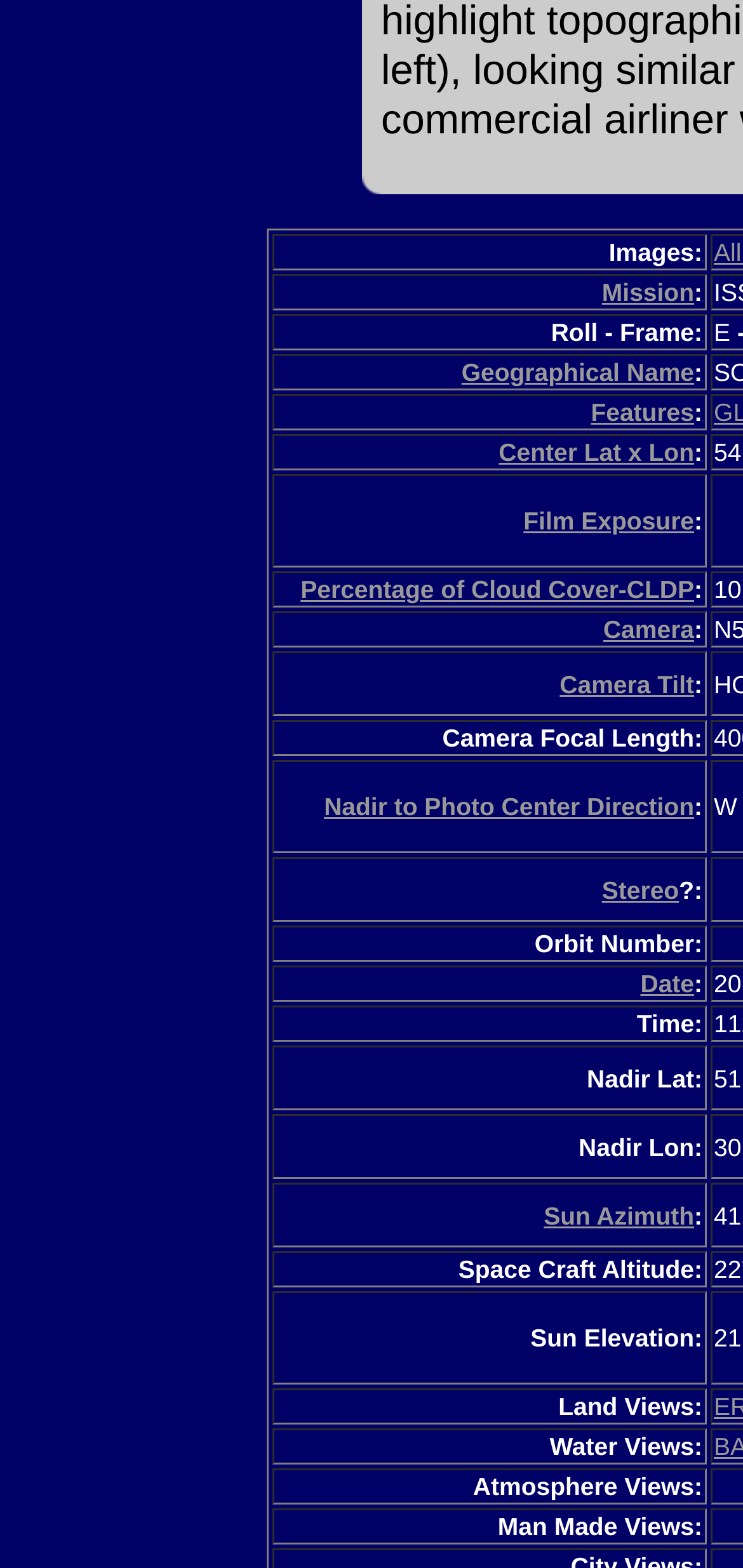Please identify the bounding box coordinates of the region to click in order to complete the given instruction: "Explore Geographical Name". The coordinates should be four float numbers between 0 and 1, i.e., [left, top, right, bottom].

[0.621, 0.229, 0.934, 0.247]